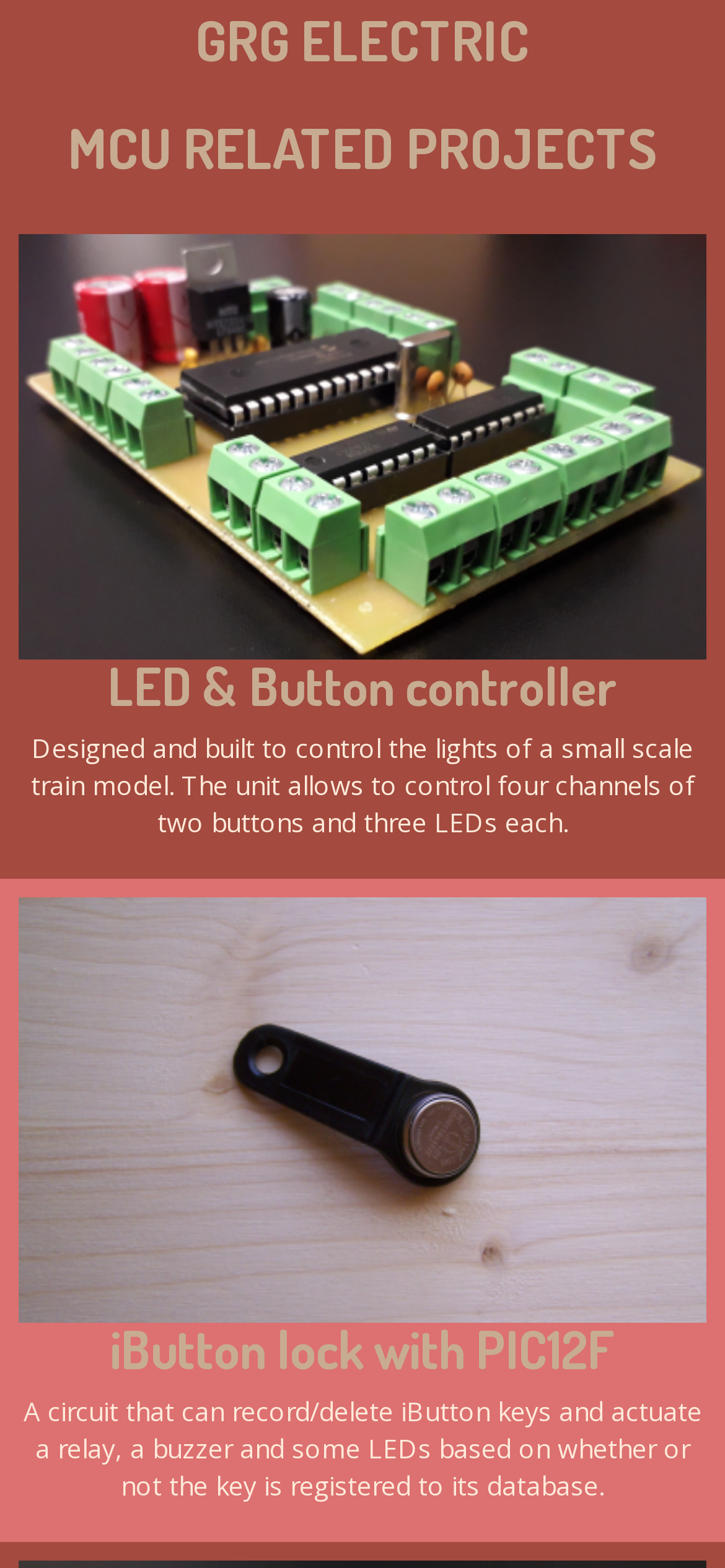Is there a link to another webpage on the 'GRG ELECTRIC' heading?
Respond with a short answer, either a single word or a phrase, based on the image.

Yes